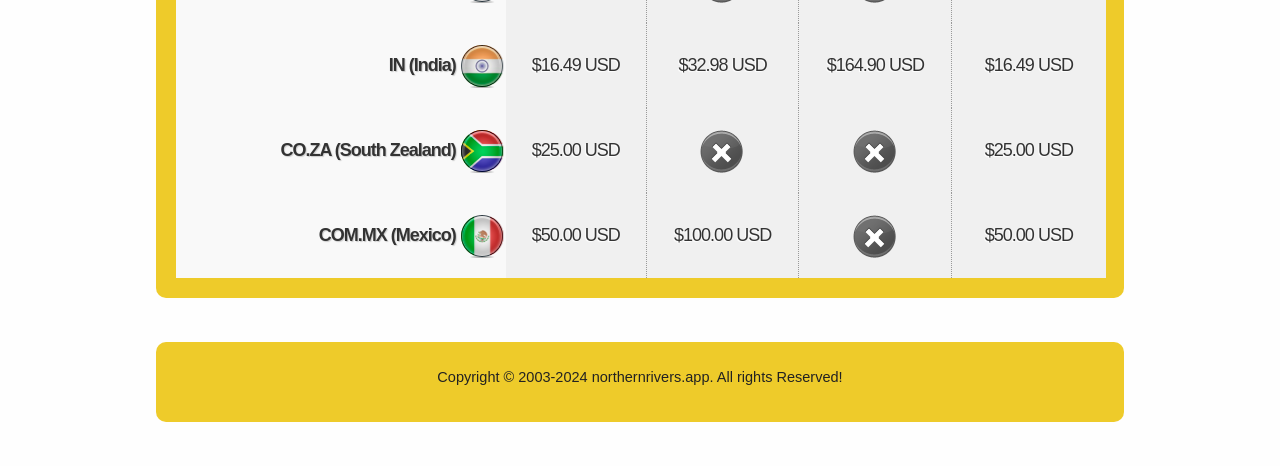What country is associated with the domain CO.ZA?
Please provide a single word or phrase based on the screenshot.

South Africa